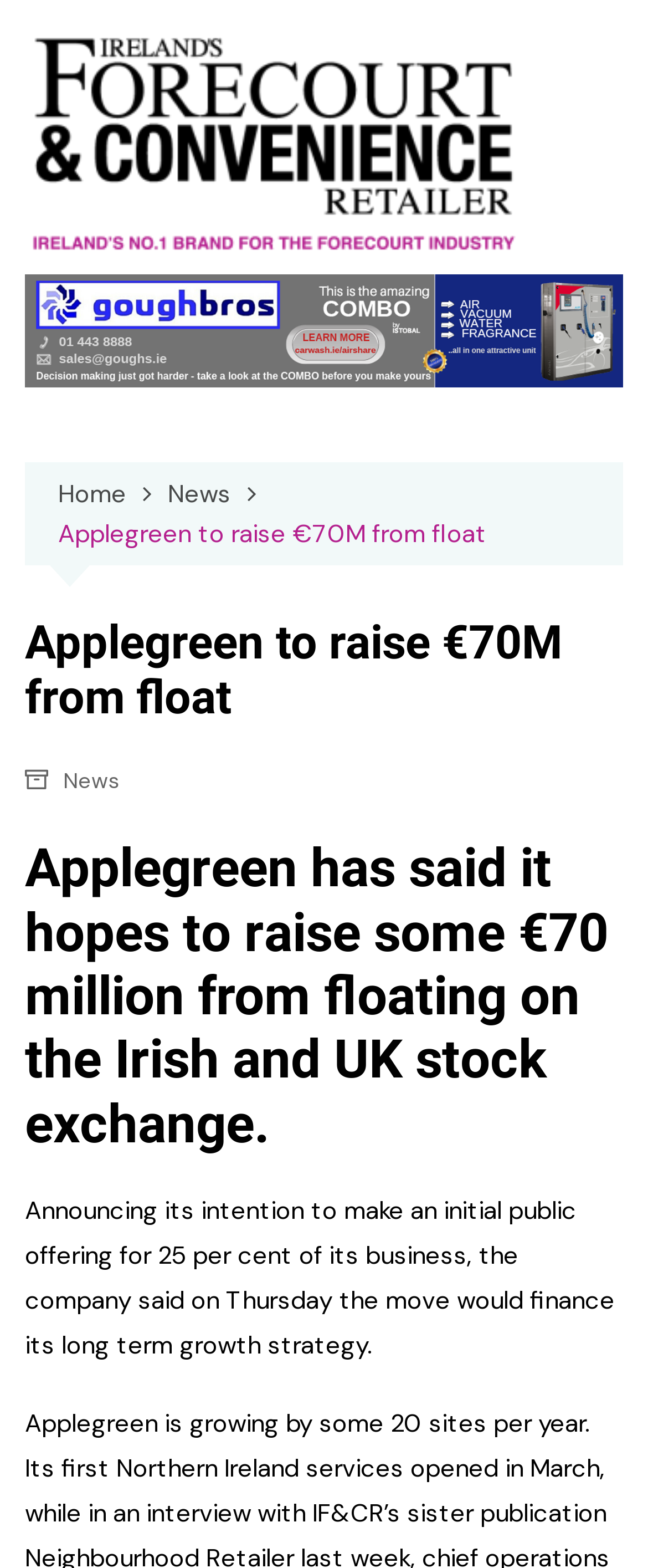Determine the bounding box coordinates for the HTML element described here: "Departments".

None